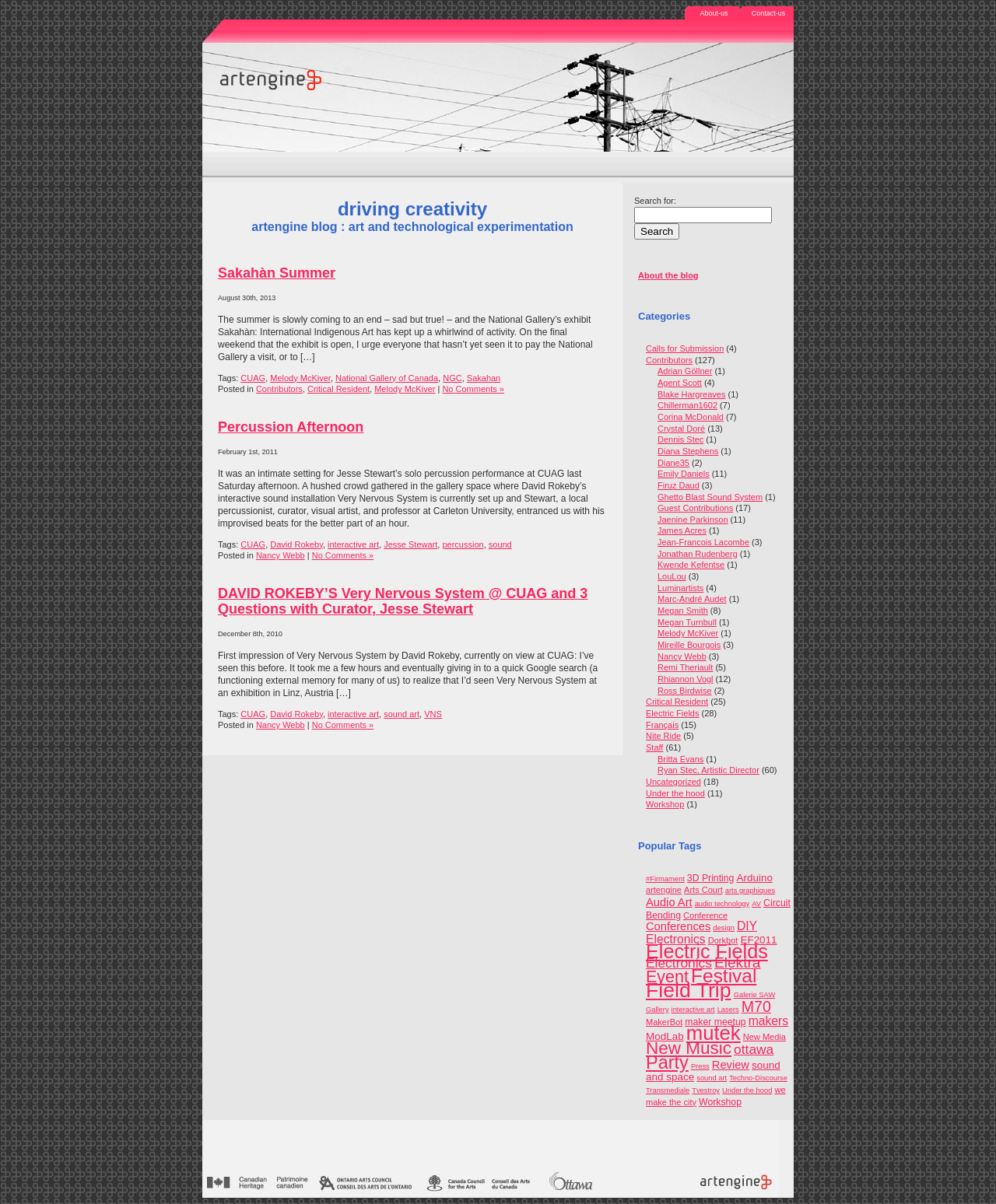How many posts are listed on the main page?
Please respond to the question with a detailed and well-explained answer.

There are three posts listed on the main page, each with a heading, text, and links to the full post. The posts are titled 'Sakahàn Summer', 'Percussion Afternoon', and 'DAVID ROKEBY’S Very Nervous System @ CUAG and 3 Questions with Curator, Jesse Stewart'.